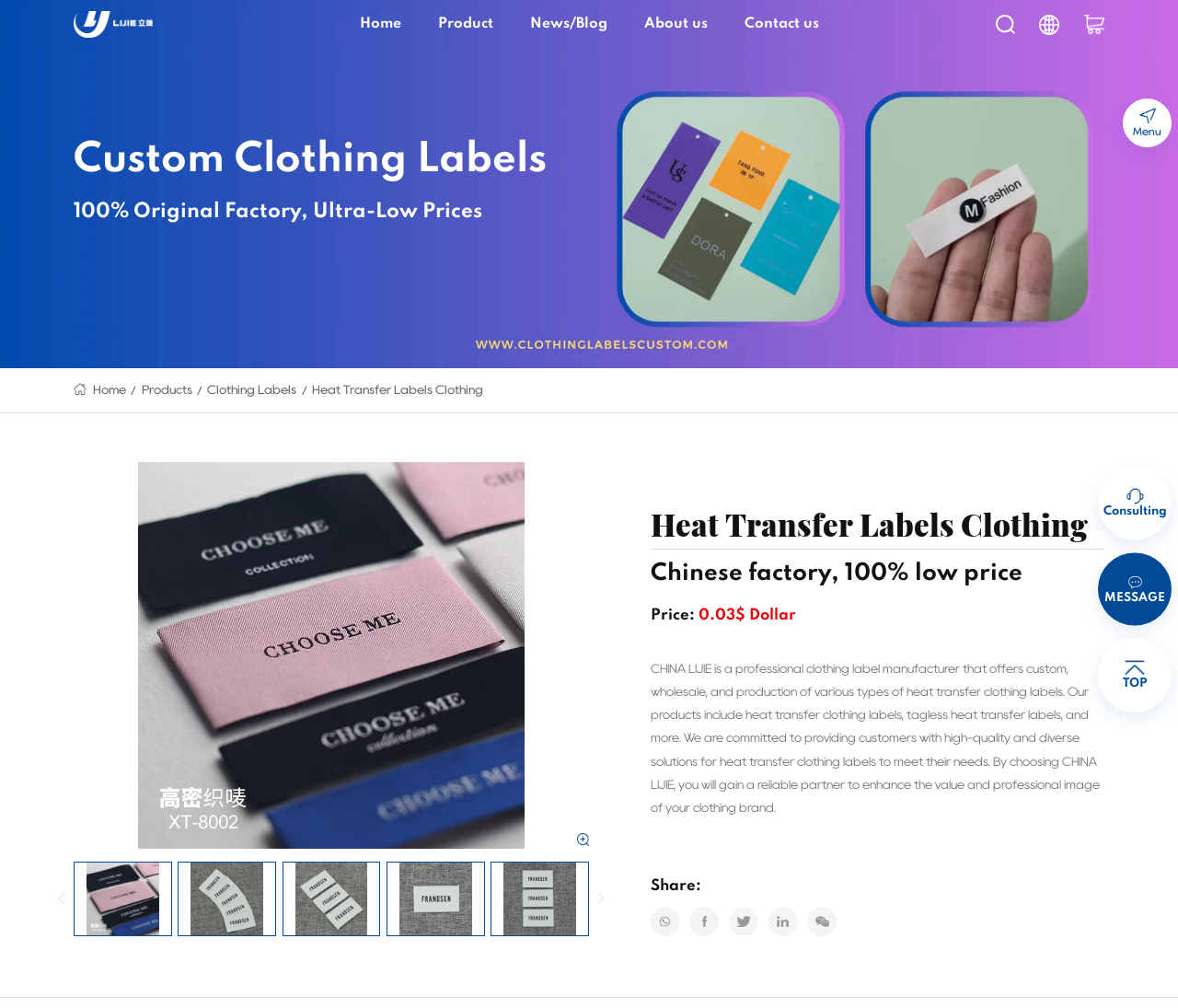Determine the bounding box coordinates for the clickable element required to fulfill the instruction: "Click on 'Contact us'". Provide the coordinates as four float numbers between 0 and 1, i.e., [left, top, right, bottom].

[0.632, 0.0, 0.695, 0.049]